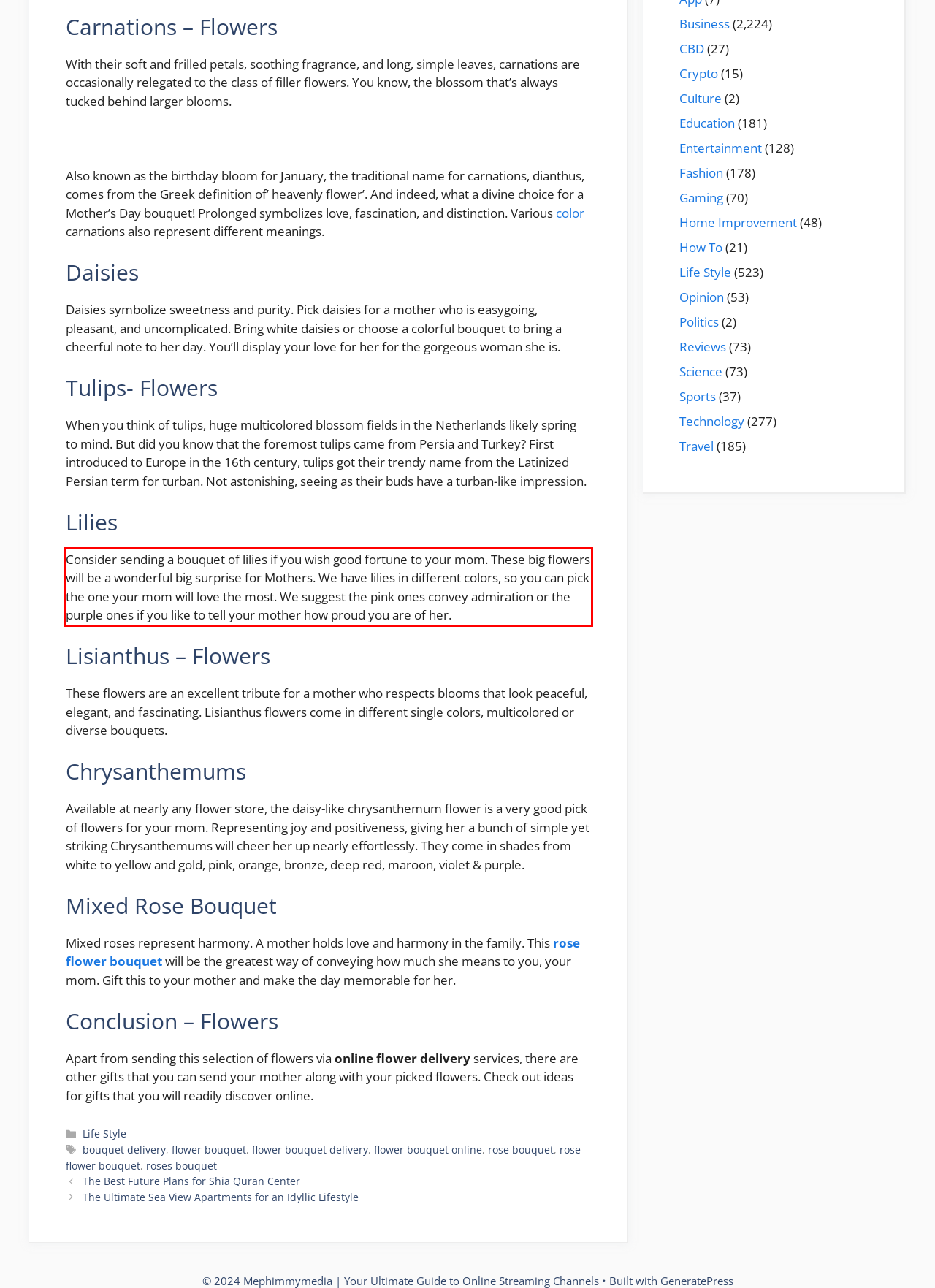In the given screenshot, locate the red bounding box and extract the text content from within it.

Consider sending a bouquet of lilies if you wish good fortune to your mom. These big flowers will be a wonderful big surprise for Mothers. We have lilies in different colors, so you can pick the one your mom will love the most. We suggest the pink ones convey admiration or the purple ones if you like to tell your mother how proud you are of her.